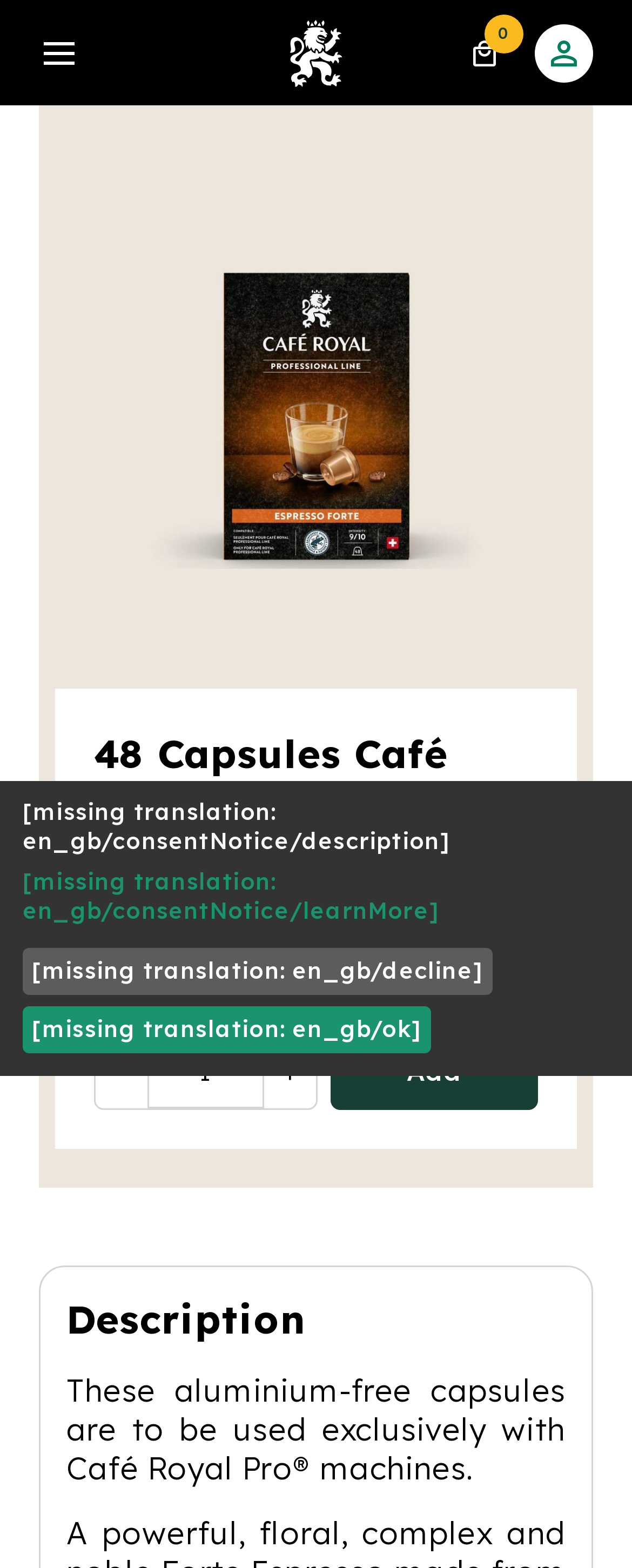Pinpoint the bounding box coordinates of the element that must be clicked to accomplish the following instruction: "Add to cart". The coordinates should be in the format of four float numbers between 0 and 1, i.e., [left, top, right, bottom].

[0.523, 0.658, 0.851, 0.708]